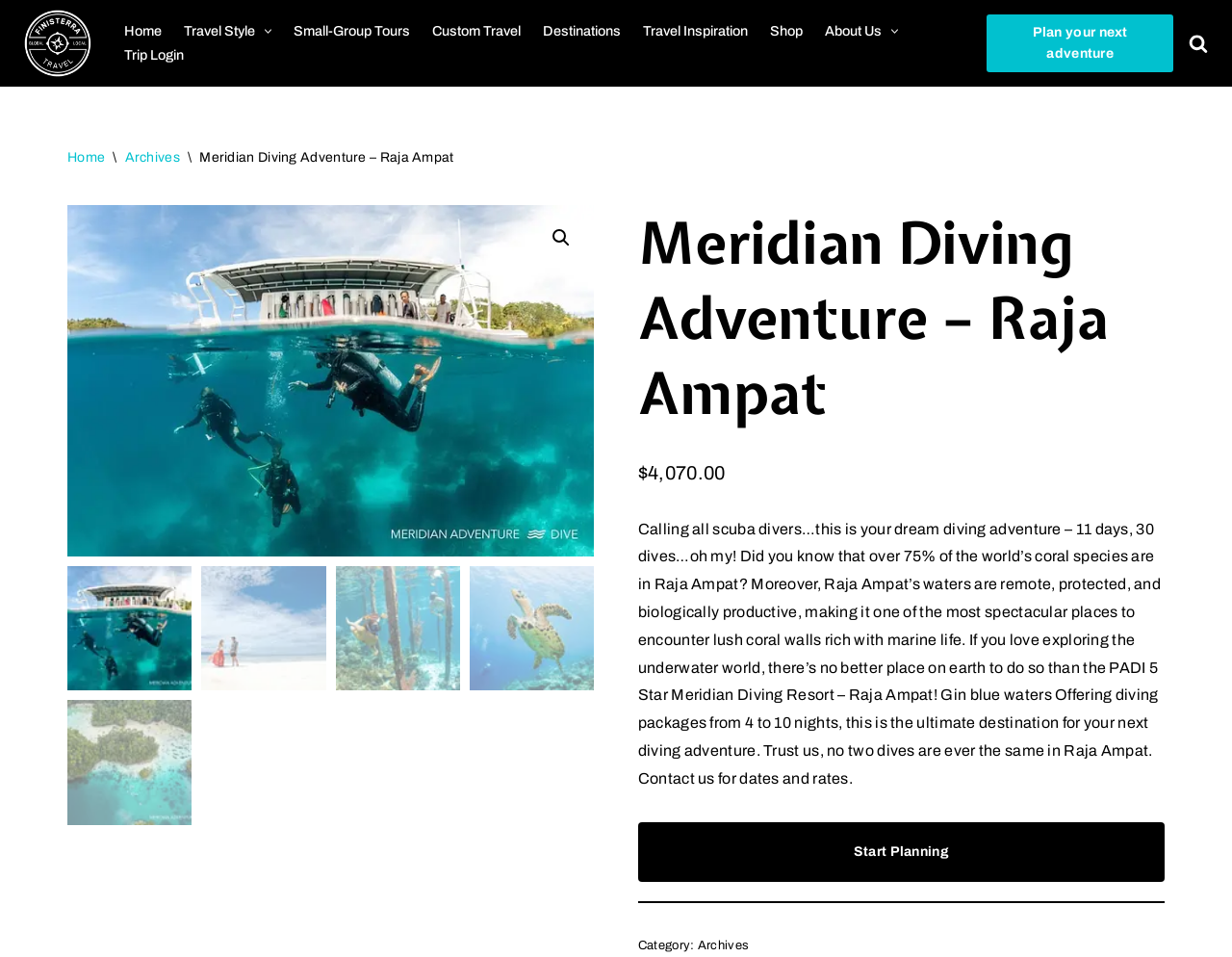Using details from the image, please answer the following question comprehensively:
How many dives are included in the adventure?

I found the answer by reading the static text element that says 'Calling all scuba divers…this is your dream diving adventure – 11 days, 30 dives…oh my!'.